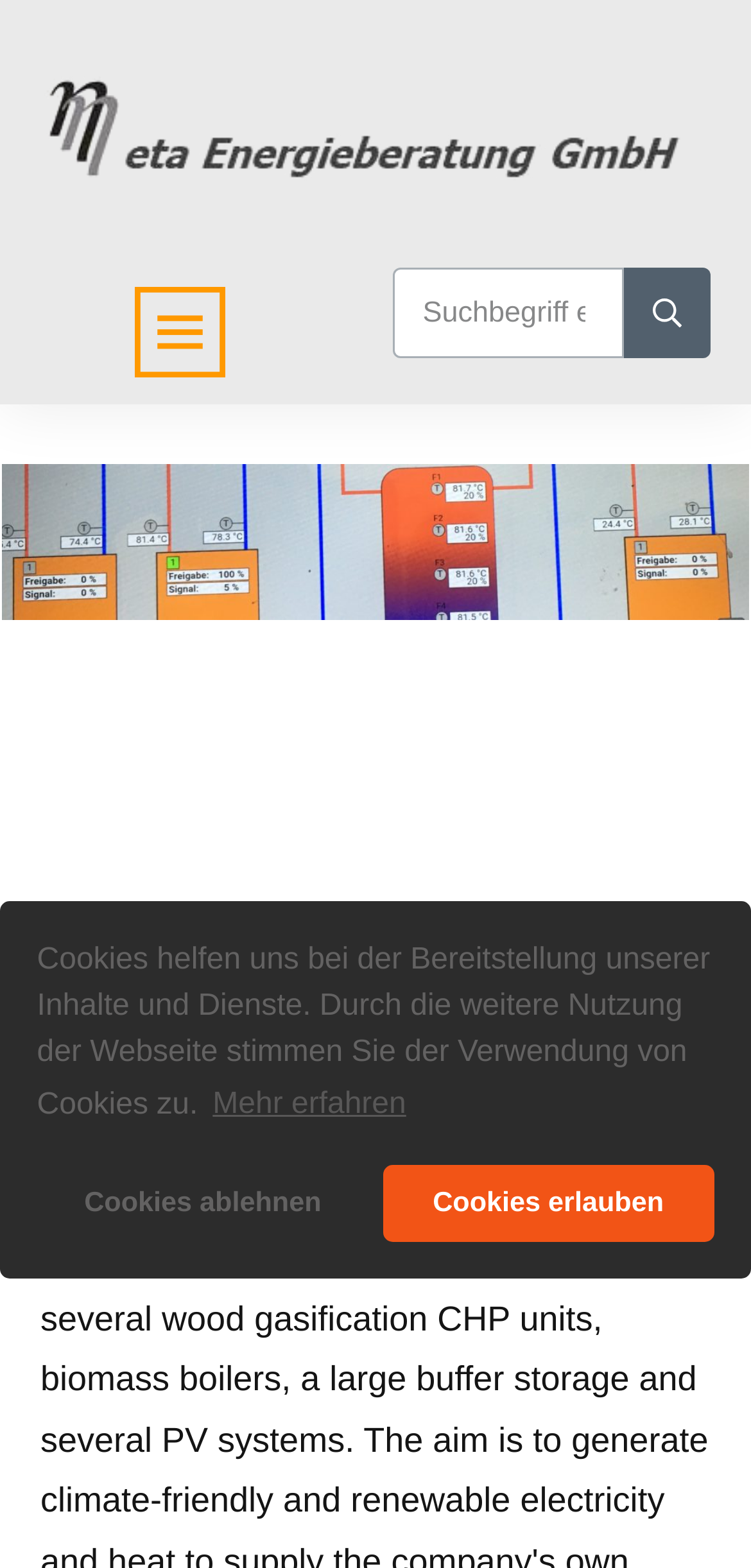Give a complete and precise description of the webpage's appearance.

The webpage is about Eirenschmalz Metallbau's energy concept, focusing on generating climate-friendly electricity and heat. 

At the top of the page, there is a cookie consent dialog with a message explaining the use of cookies on the website. Below the message, there are three buttons: "learn more about cookies", "deny cookies", and "allow cookies". 

Above the main content, there is a navigation section with a link to "Energieberatung für Industriebetriebe" (energy consulting for industrial companies) accompanied by an image. 

On the left side of the page, there is a section with two images, but no descriptive text is provided. 

In the middle of the page, there is a search bar with a search button and a layout table containing an image. The search bar has a placeholder text "Suchbegriff eingeben" (enter search term). 

Below the search bar, there is a large image spanning almost the entire width of the page. 

The main heading "Eirenschmalz Metallbau - Energy concept" is located near the bottom of the page, indicating the title of the webpage.